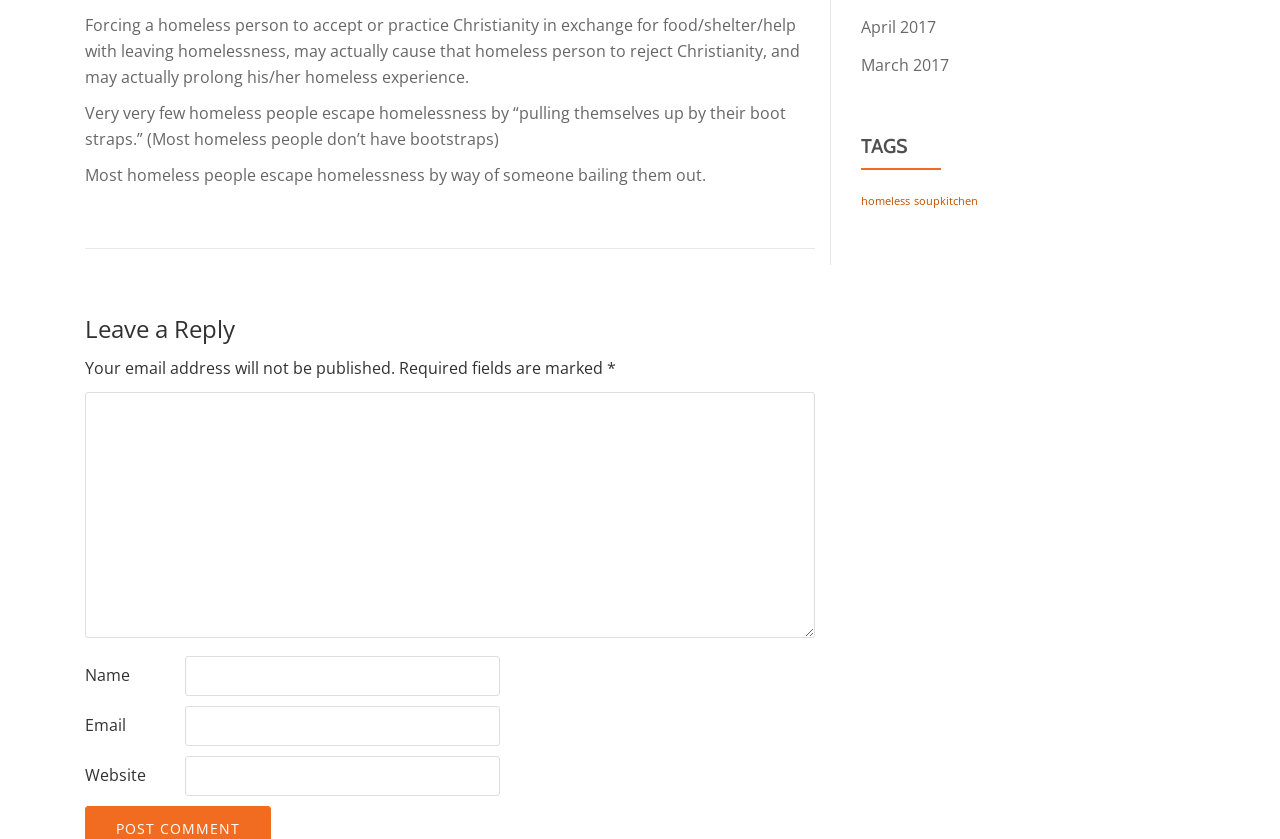Kindly determine the bounding box coordinates of the area that needs to be clicked to fulfill this instruction: "Click on POST COMMENT".

[0.091, 0.976, 0.188, 0.999]